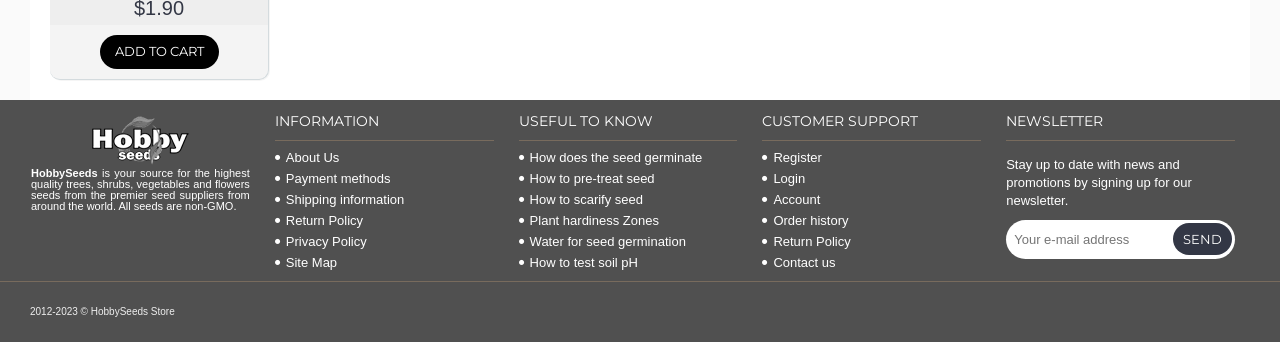Give the bounding box coordinates for this UI element: "How to test soil pH". The coordinates should be four float numbers between 0 and 1, arranged as [left, top, right, bottom].

[0.405, 0.745, 0.576, 0.788]